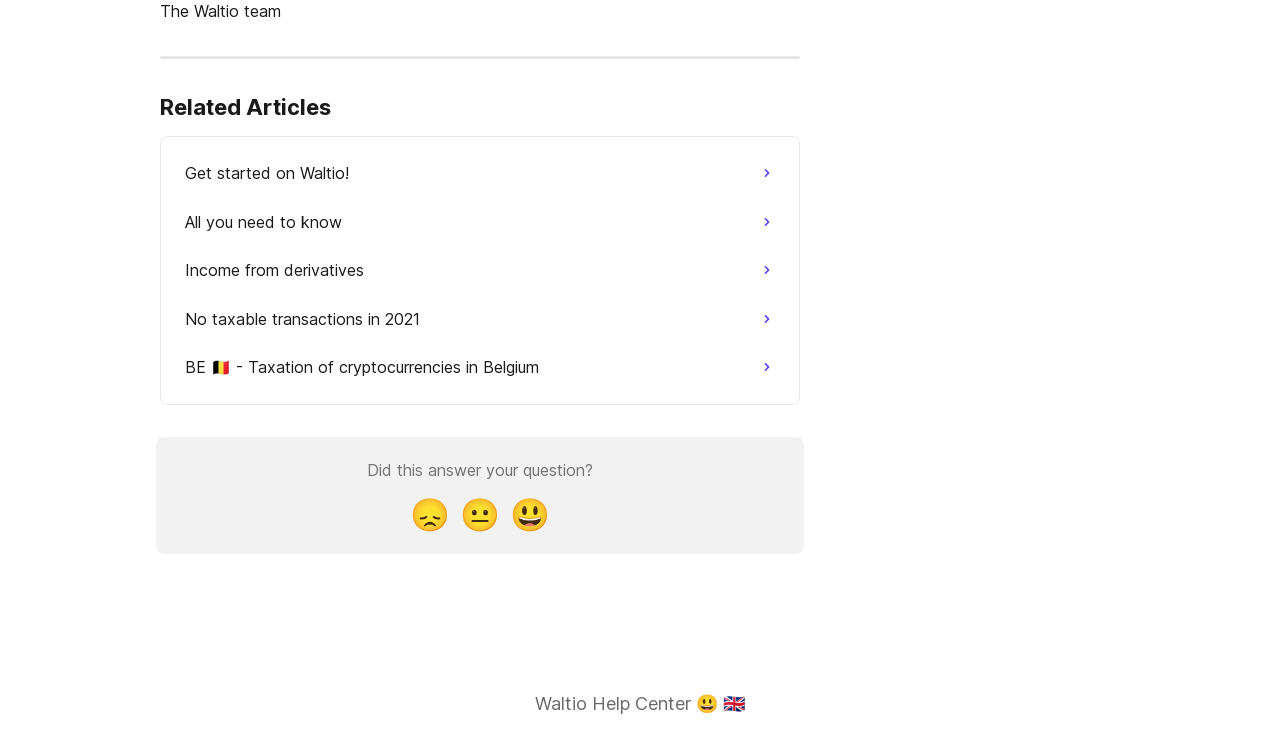What is the emotion of the first reaction button?
Refer to the image and provide a one-word or short phrase answer.

Disappointed